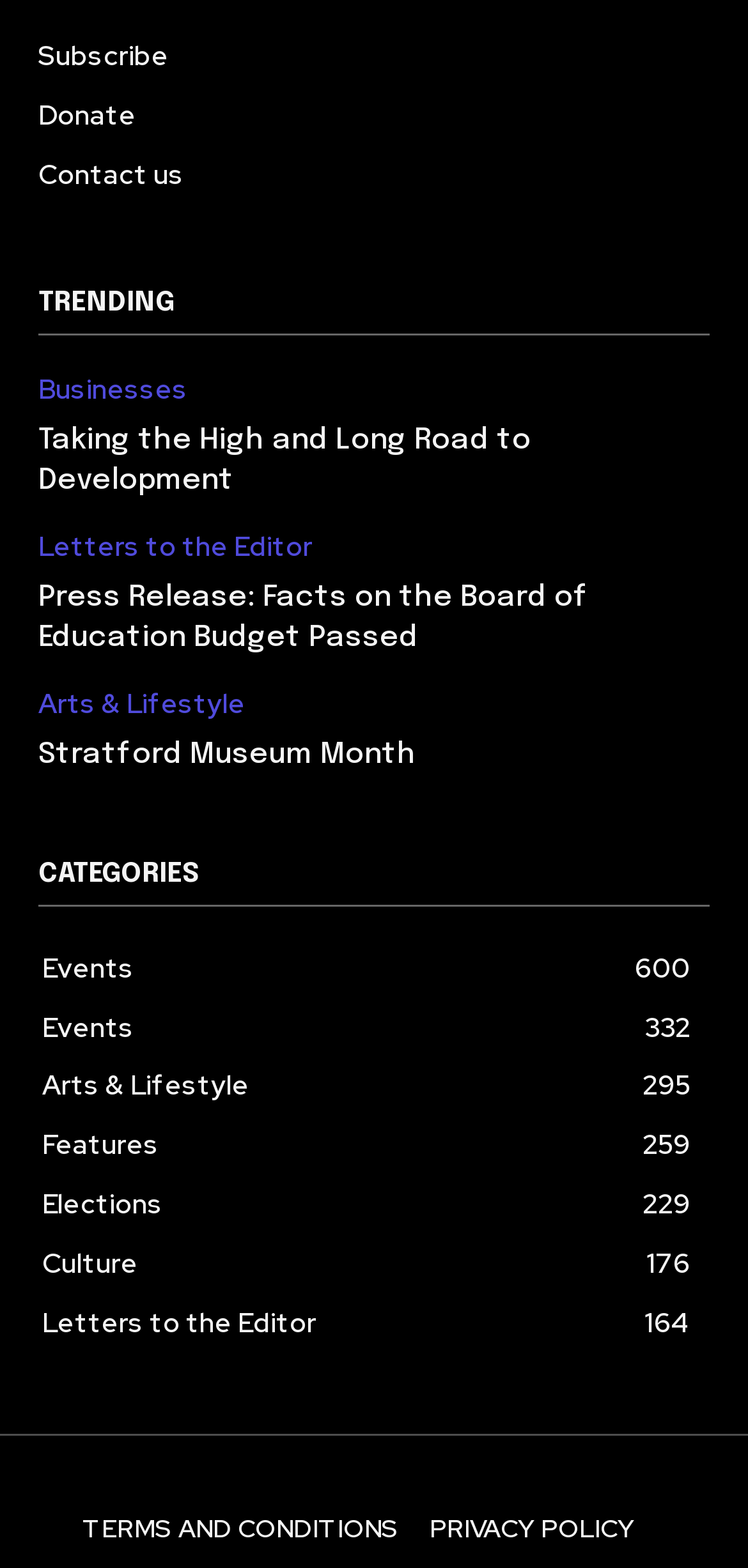Based on the element description Contact us, identify the bounding box coordinates for the UI element. The coordinates should be in the format (top-left x, top-left y, bottom-right x, bottom-right y) and within the 0 to 1 range.

[0.051, 0.093, 0.949, 0.13]